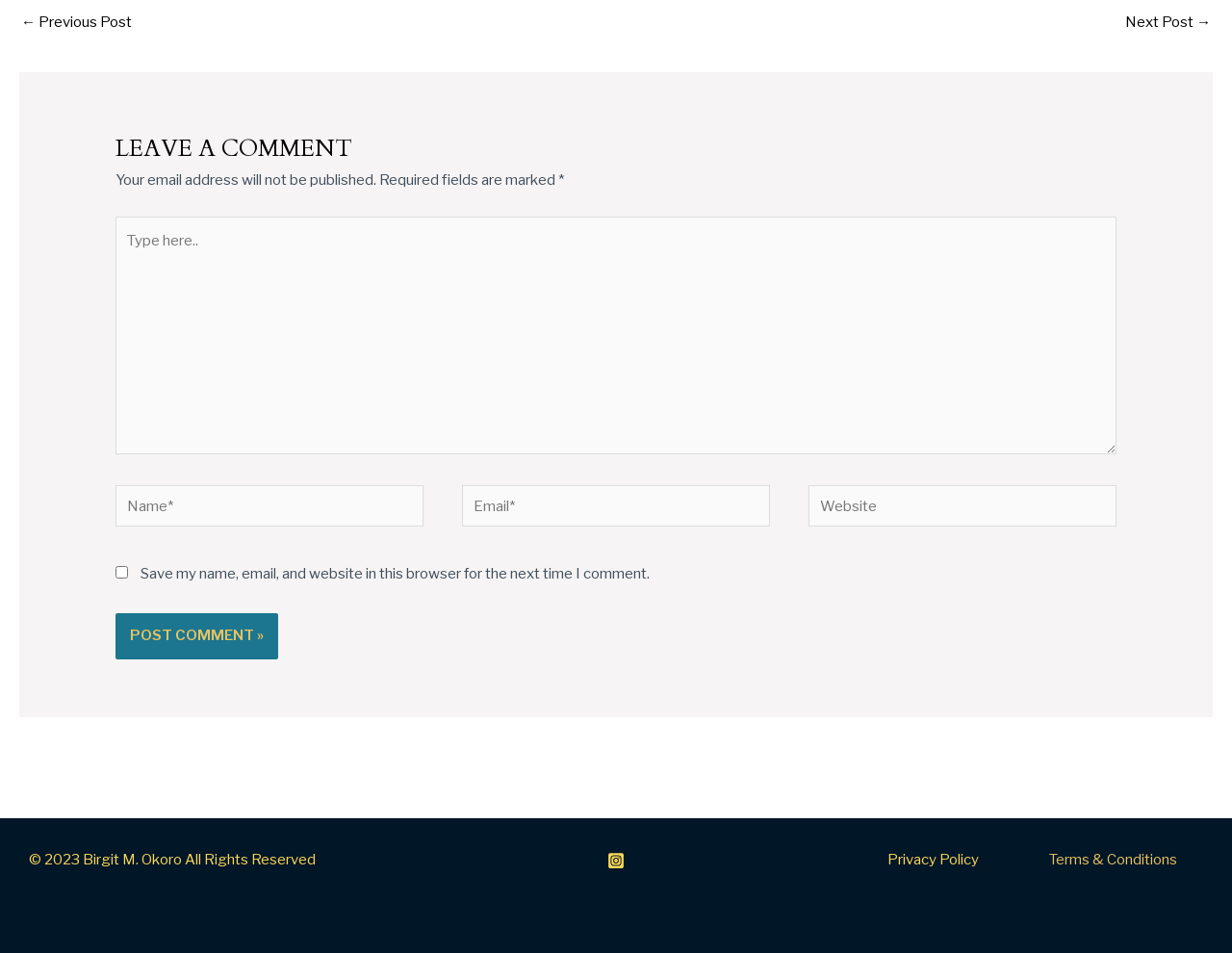What is the required information to post a comment?
From the image, respond using a single word or phrase.

Name and Email